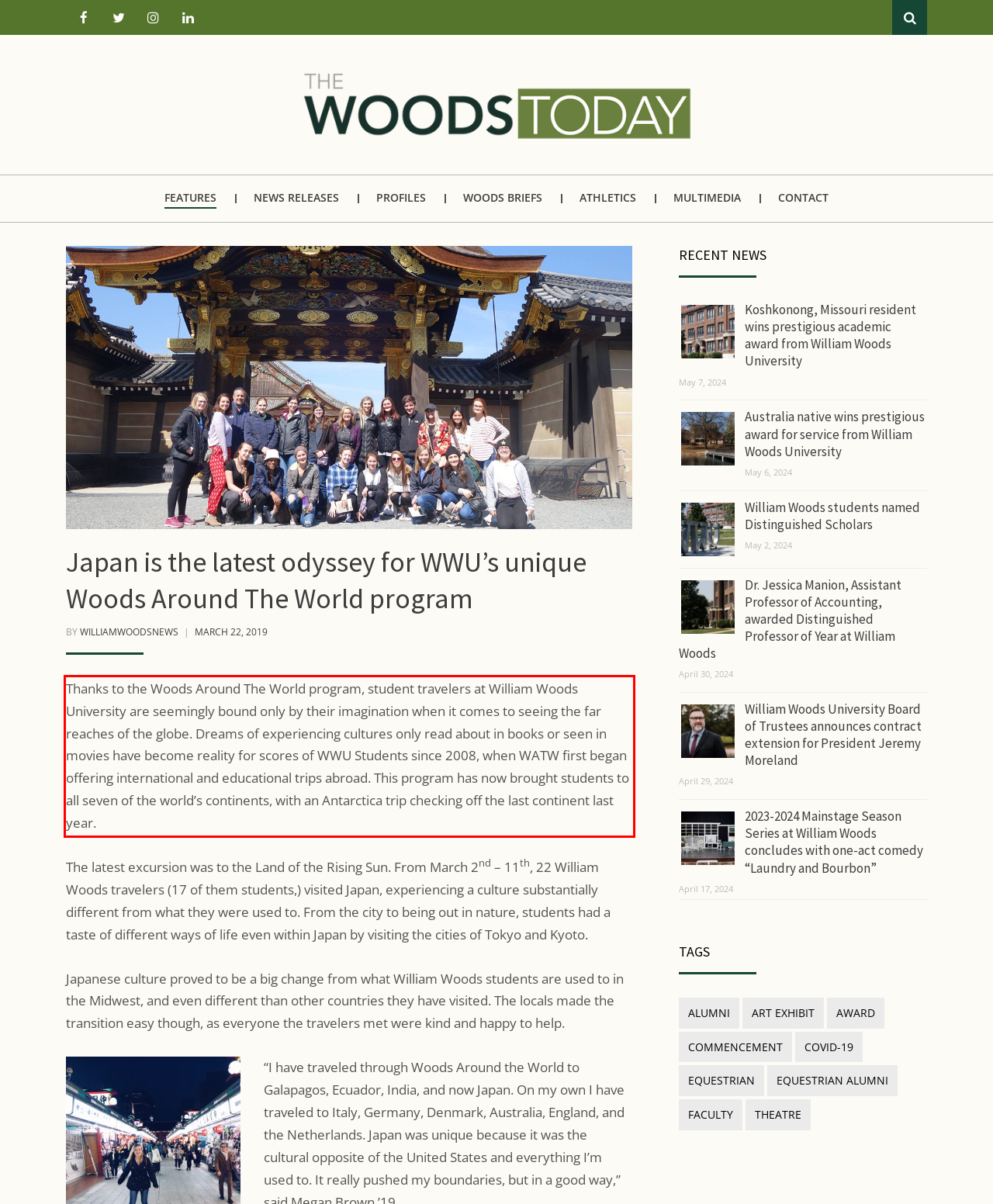You are given a webpage screenshot with a red bounding box around a UI element. Extract and generate the text inside this red bounding box.

Thanks to the Woods Around The World program, student travelers at William Woods University are seemingly bound only by their imagination when it comes to seeing the far reaches of the globe. Dreams of experiencing cultures only read about in books or seen in movies have become reality for scores of WWU Students since 2008, when WATW first began offering international and educational trips abroad. This program has now brought students to all seven of the world’s continents, with an Antarctica trip checking off the last continent last year.